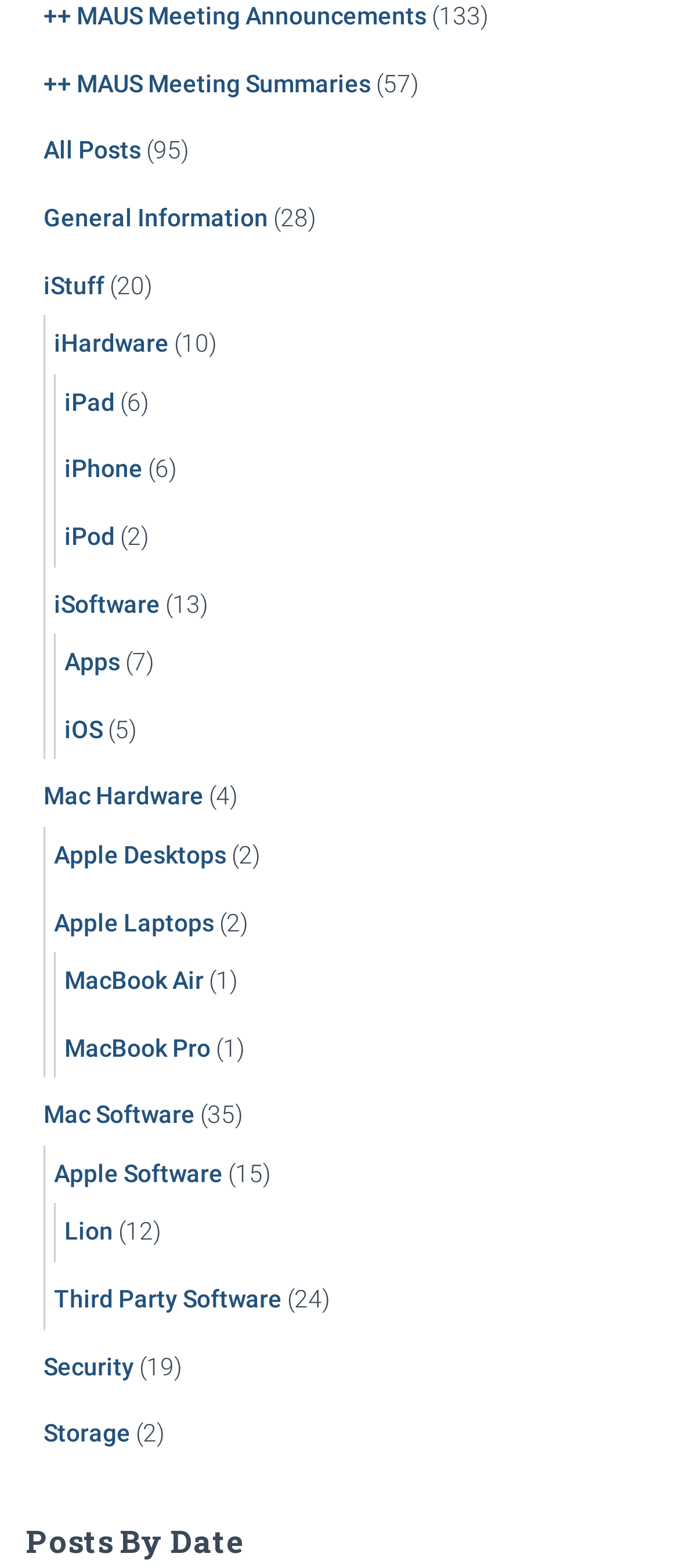What is the last link on the webpage?
Please provide a detailed and comprehensive answer to the question.

The last link on the webpage is 'Storage' which is located at [0.064, 0.905, 0.192, 0.923].